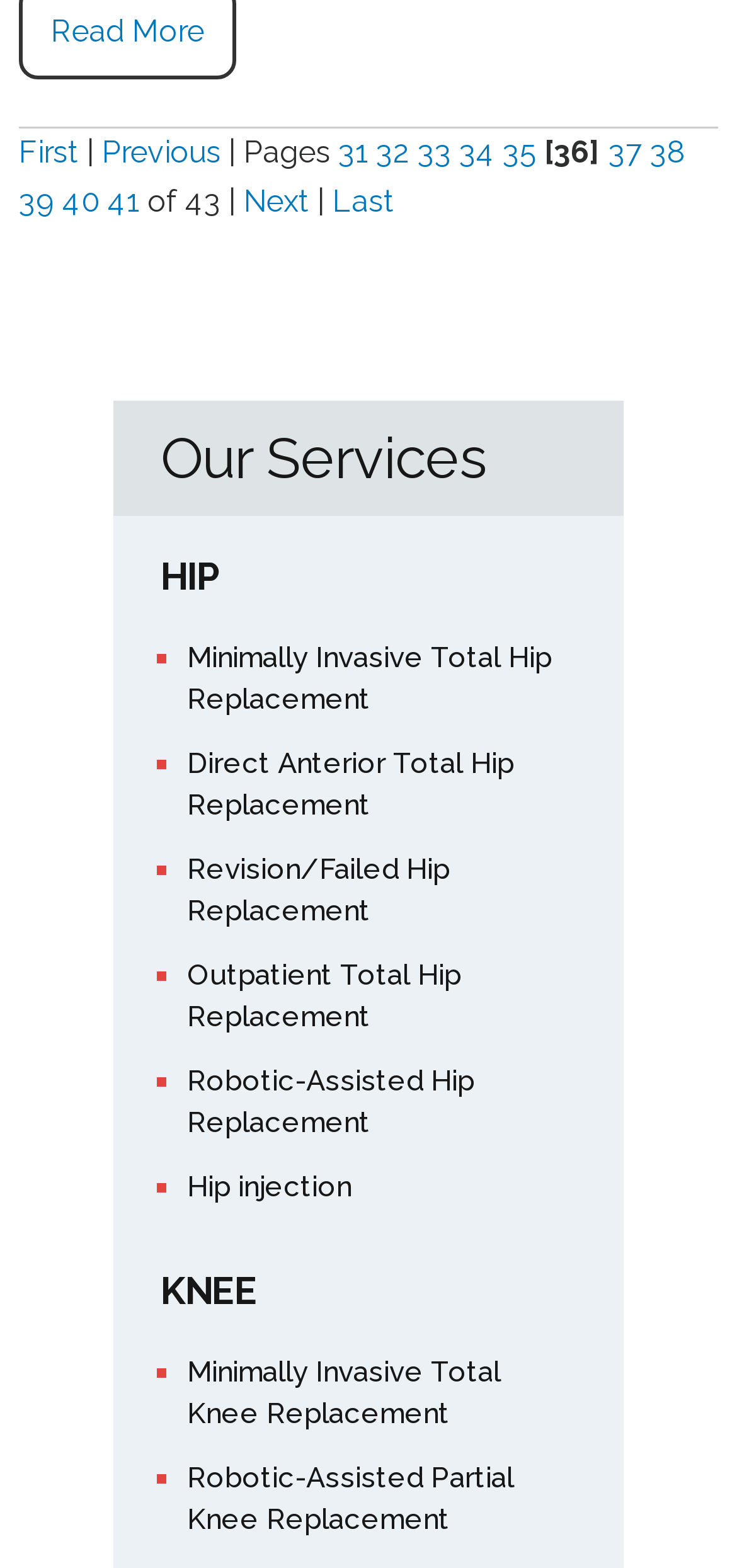What is the first service listed under 'Our Services'?
Using the information presented in the image, please offer a detailed response to the question.

I determined the first service listed under 'Our Services' by looking at the link 'Our Services' and the links that follow it. The first link after 'Our Services' is 'HIP', which is the first service listed.